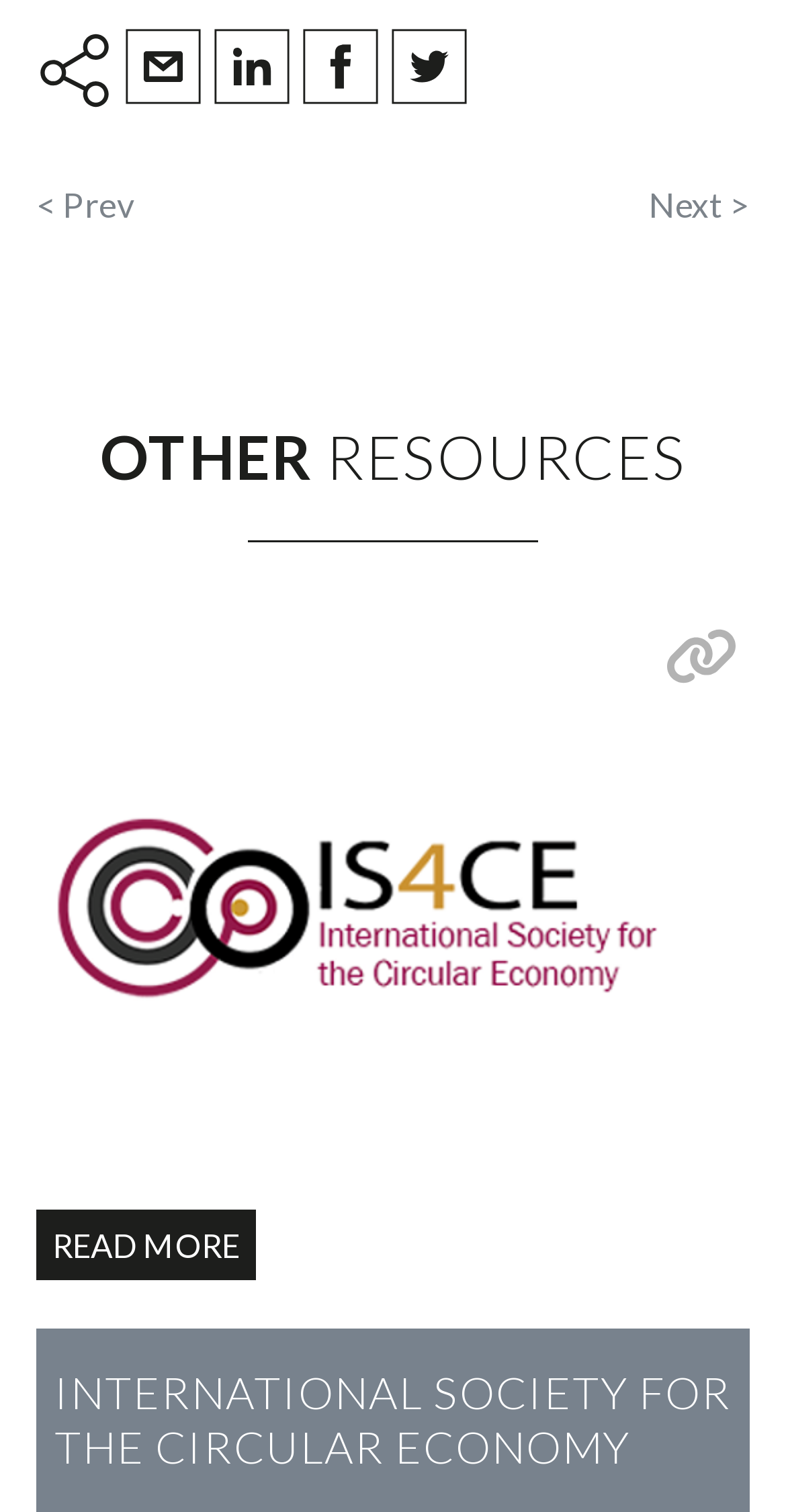Locate the bounding box coordinates of the clickable region necessary to complete the following instruction: "Go to previous page". Provide the coordinates in the format of four float numbers between 0 and 1, i.e., [left, top, right, bottom].

[0.046, 0.121, 0.172, 0.149]